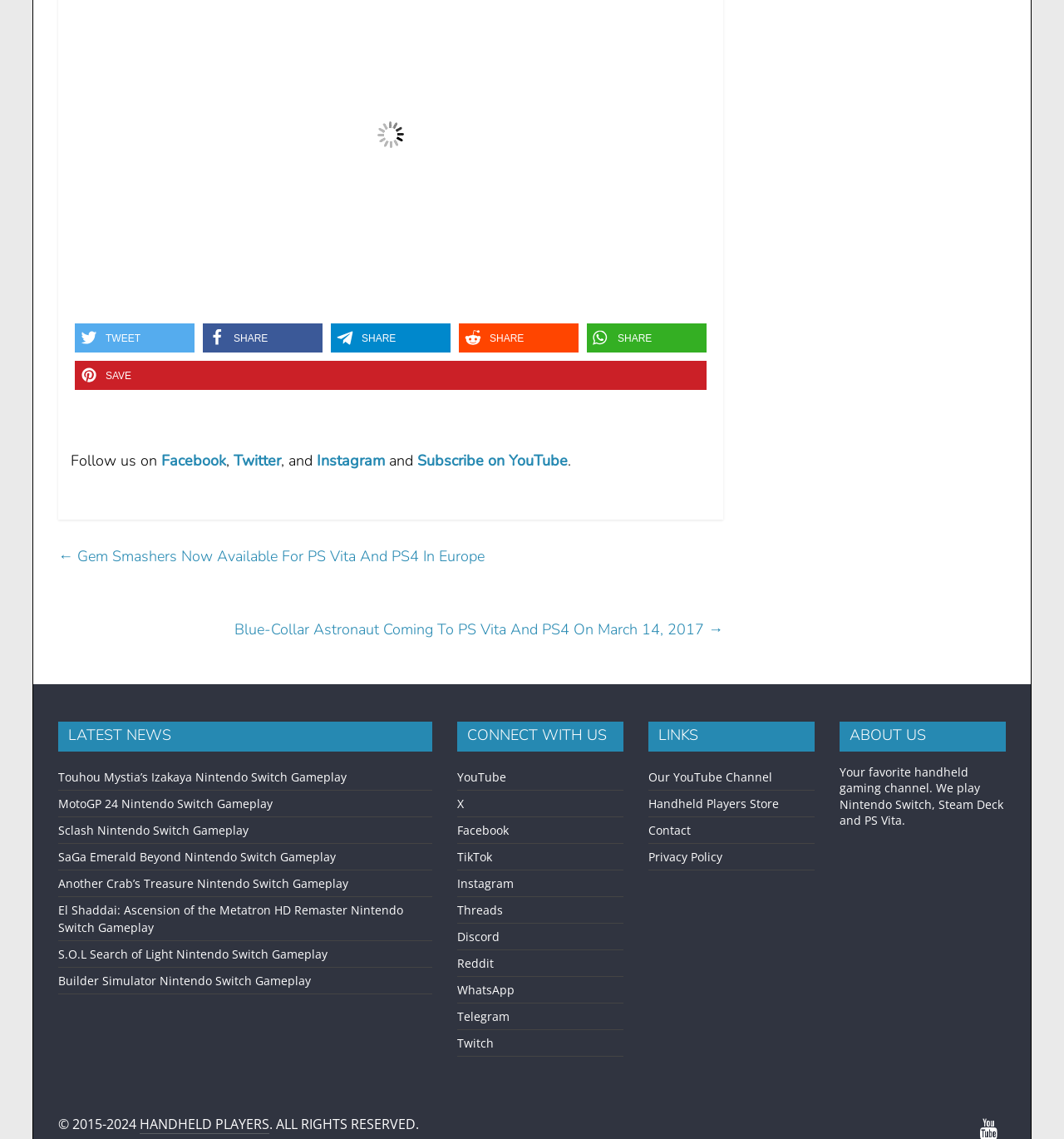Find the bounding box coordinates of the element to click in order to complete the given instruction: "Follow us on Facebook."

[0.152, 0.396, 0.212, 0.413]